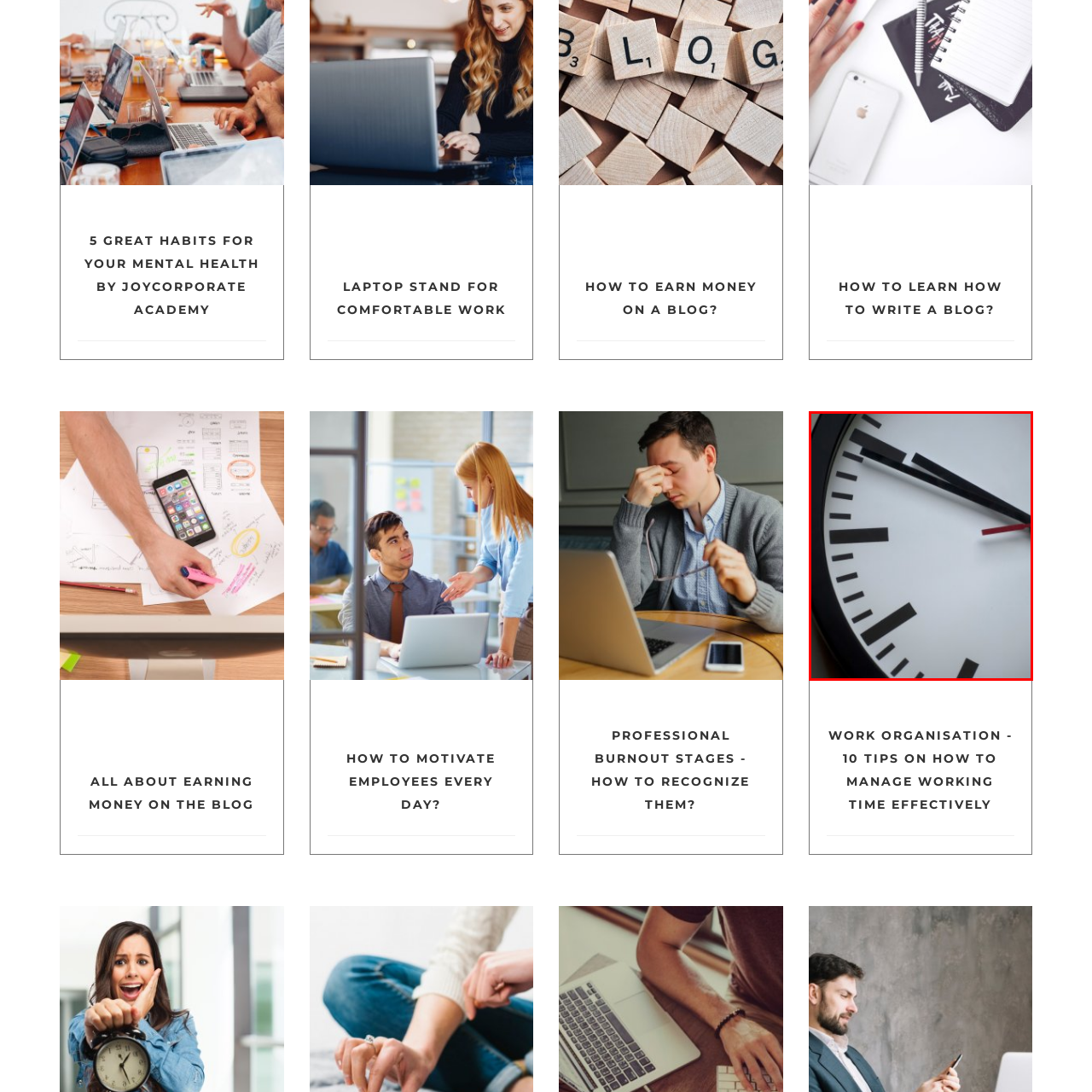Inspect the area within the red bounding box and elaborate on the following question with a detailed answer using the image as your reference: What shape are the hour indicators?

The caption describes the clock's face as marked with evenly spaced black lines and short rectangular bars indicating the hours, which suggests that the hour indicators are in the shape of rectangular bars.